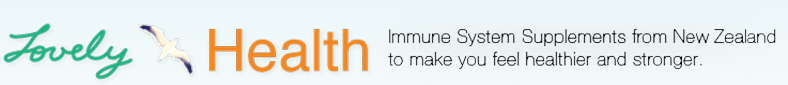Provide an extensive narrative of what is shown in the image.

The image features the logo of "Lovely Health," a brand specializing in immune system supplements sourced from New Zealand. The logo presents the name in a stylish font, with "Lovely" styled in green and "Health" in orange, embodying a fresh and vibrant aesthetic. Accompanying the logo is a tagline that emphasizes the brand's commitment to enhancing well-being: "Immune System Supplements from New Zealand to make you feel healthier and stronger." This conveys the brand's focus on natural wellness and its dedication to quality products that support health. The overall design reflects a clean and professional image, appealing to health-conscious consumers.